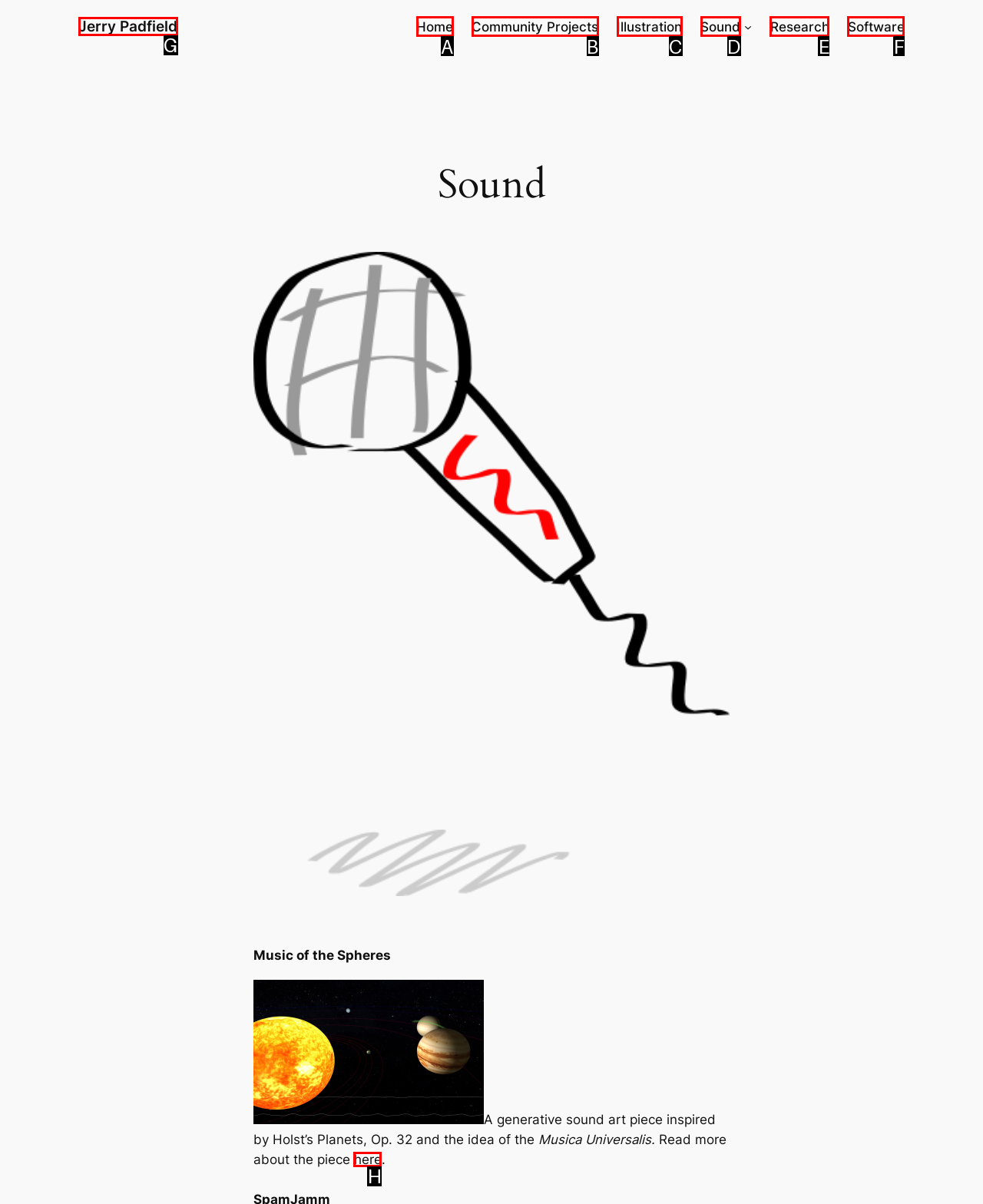Determine the letter of the UI element I should click on to complete the task: Read more about Music of the Spheres from the provided choices in the screenshot.

H